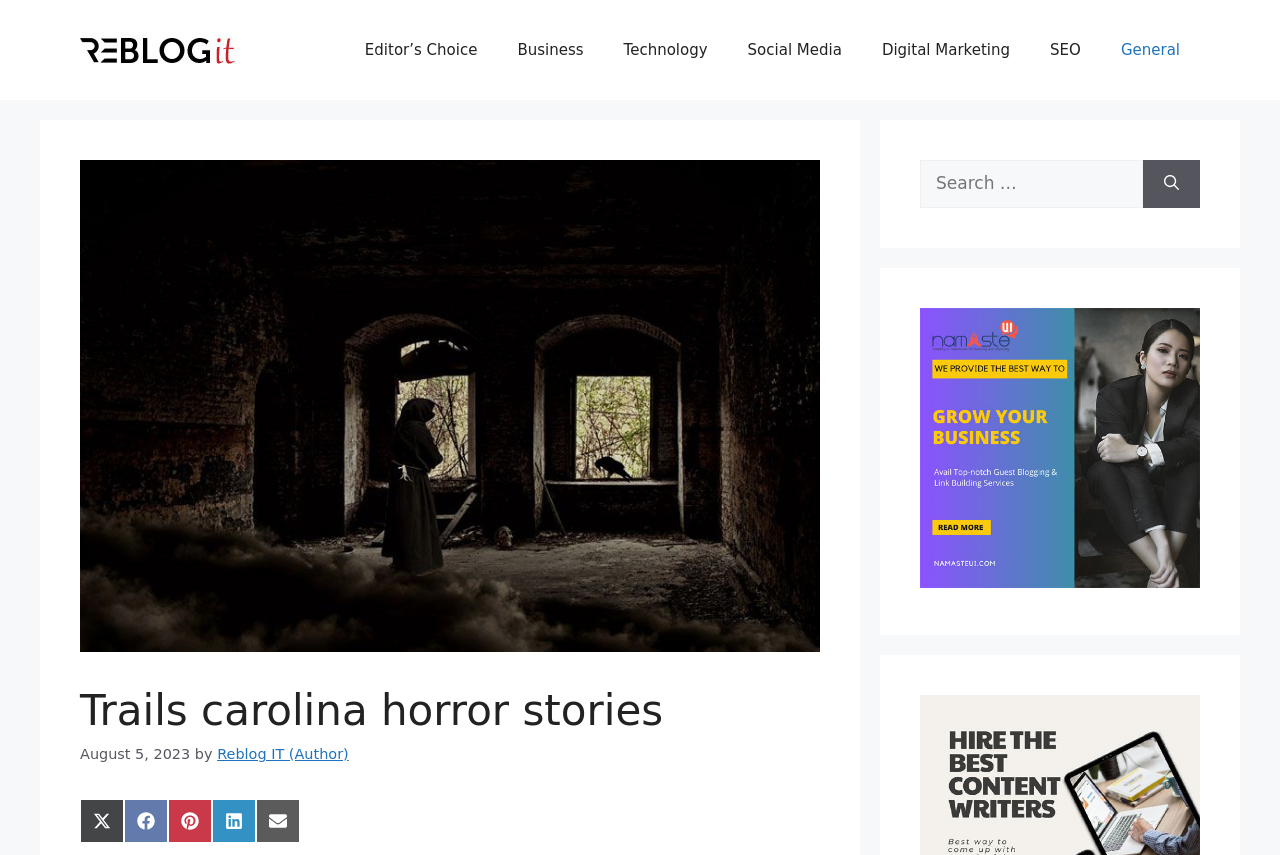Find the bounding box coordinates of the clickable area that will achieve the following instruction: "Read Editor’s Choice".

[0.269, 0.023, 0.389, 0.094]